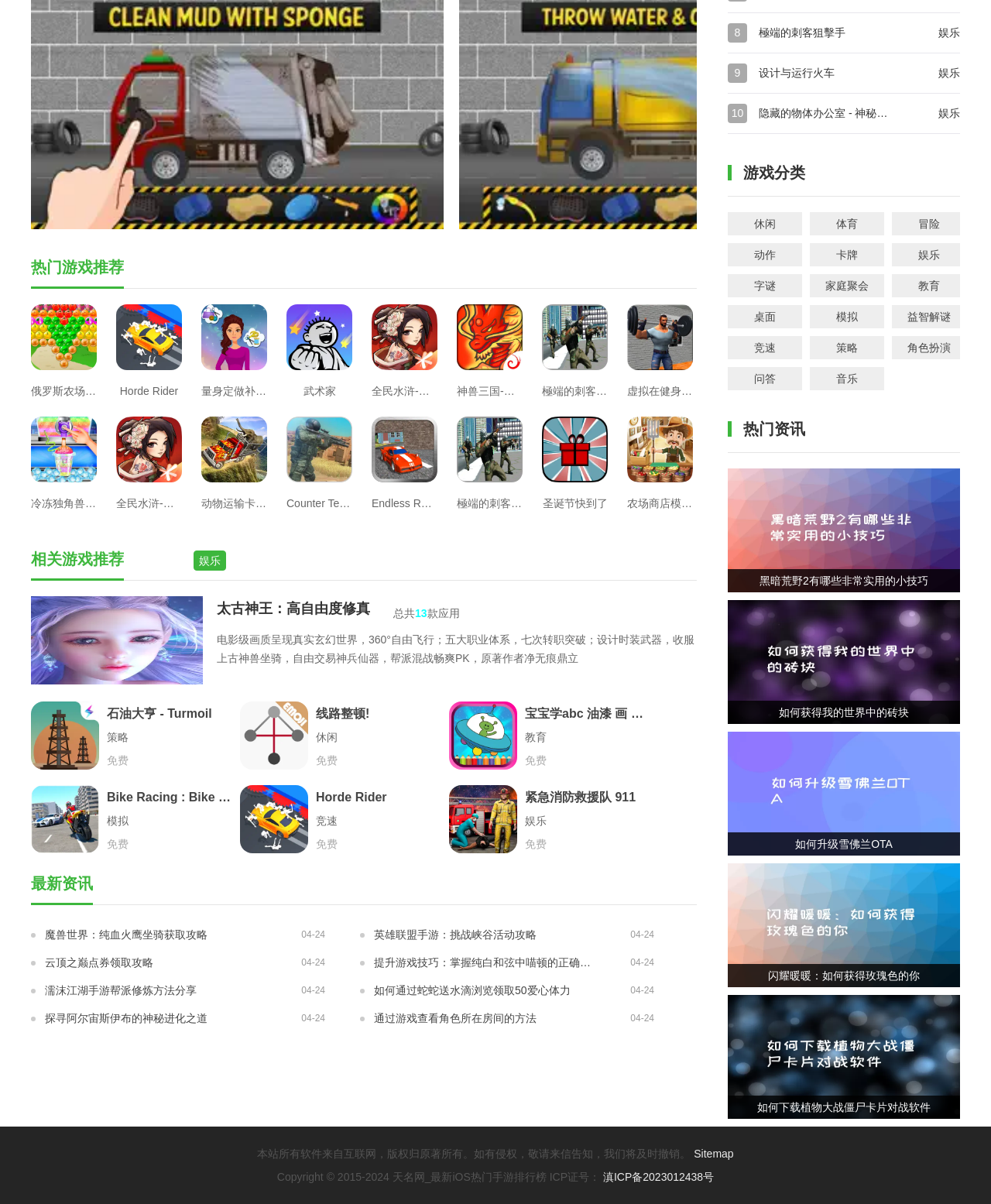Kindly determine the bounding box coordinates for the clickable area to achieve the given instruction: "Click the link to play 太古神王：高自由度修真 game".

[0.219, 0.495, 0.373, 0.516]